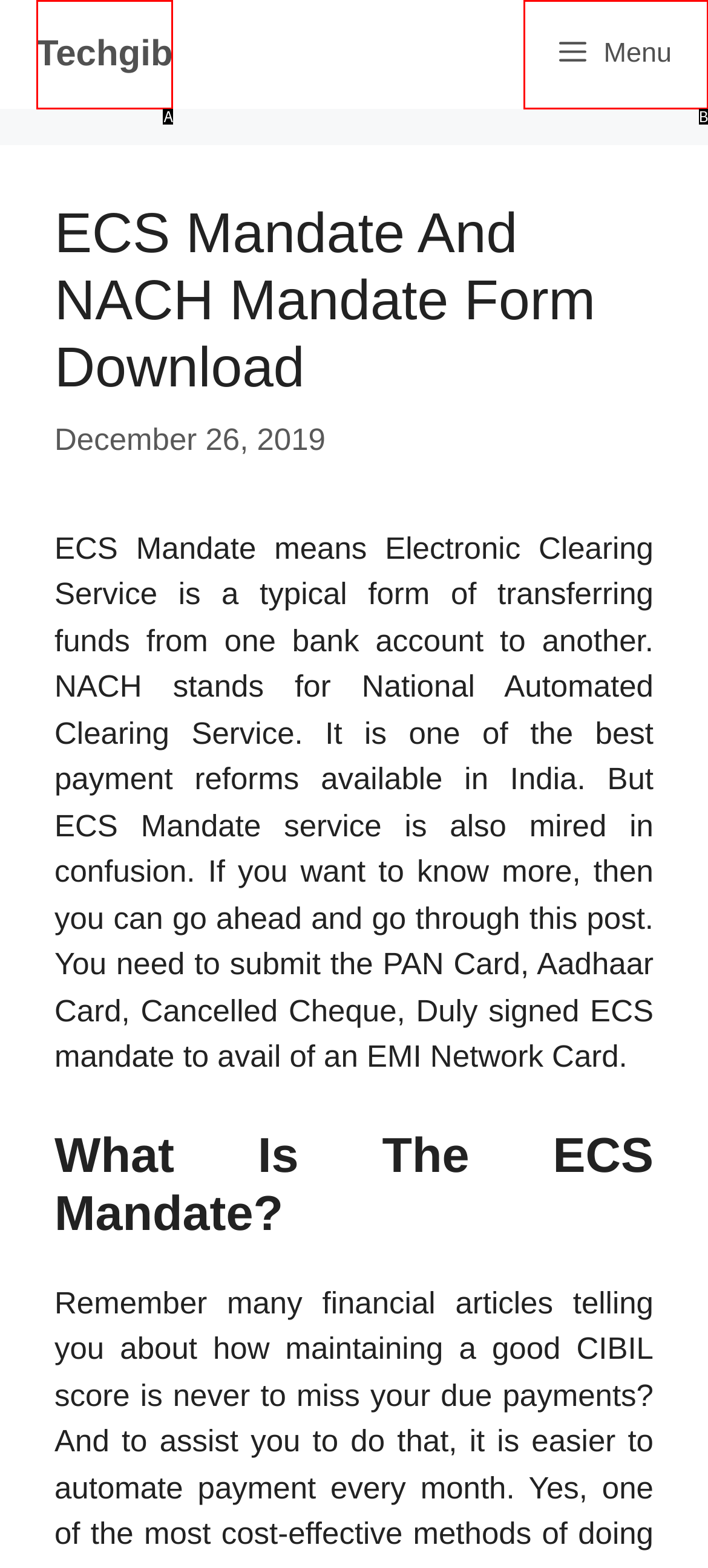Select the HTML element that matches the description: NEWS. Provide the letter of the chosen option as your answer.

None